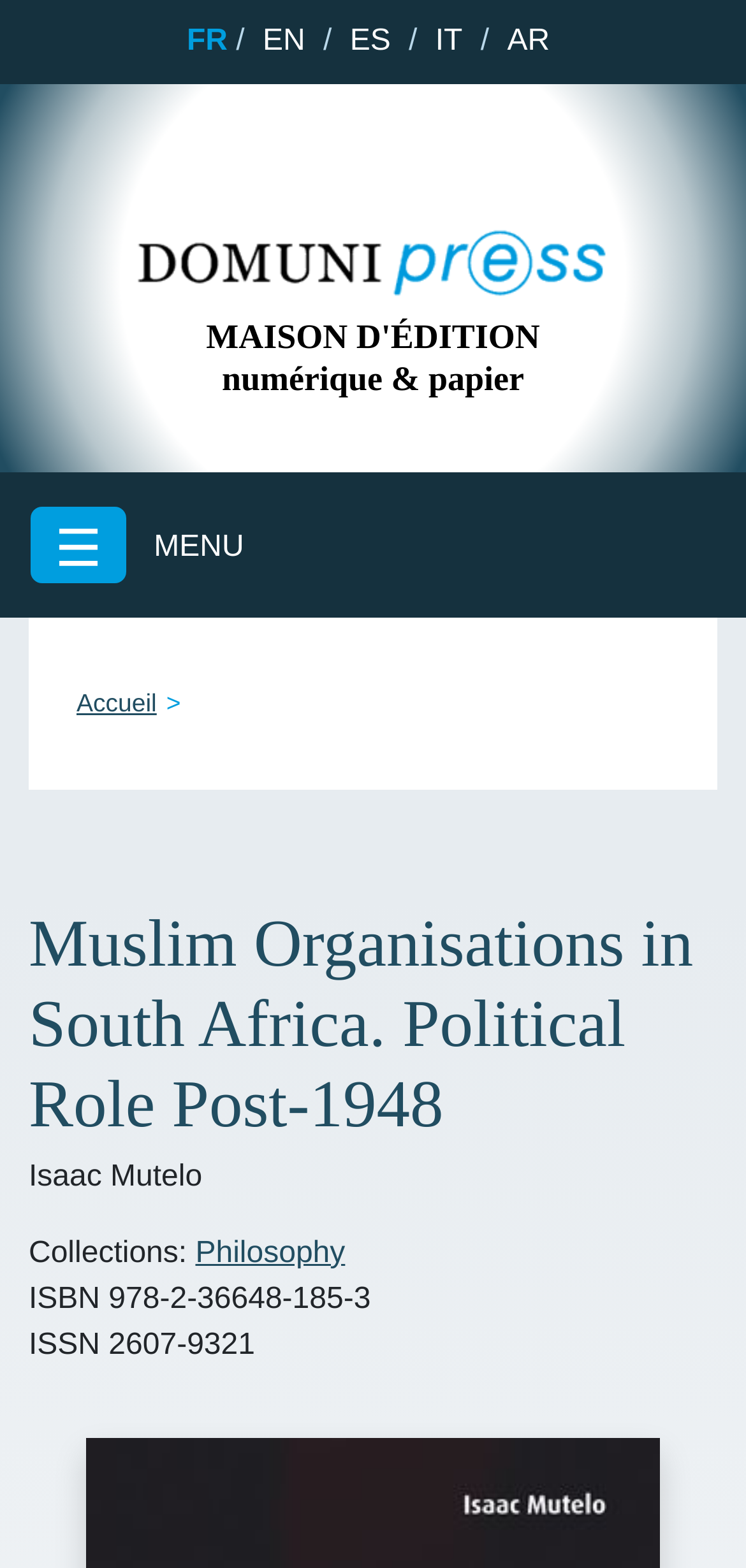Show the bounding box coordinates of the element that should be clicked to complete the task: "Go to the homepage".

[0.077, 0.145, 0.923, 0.19]